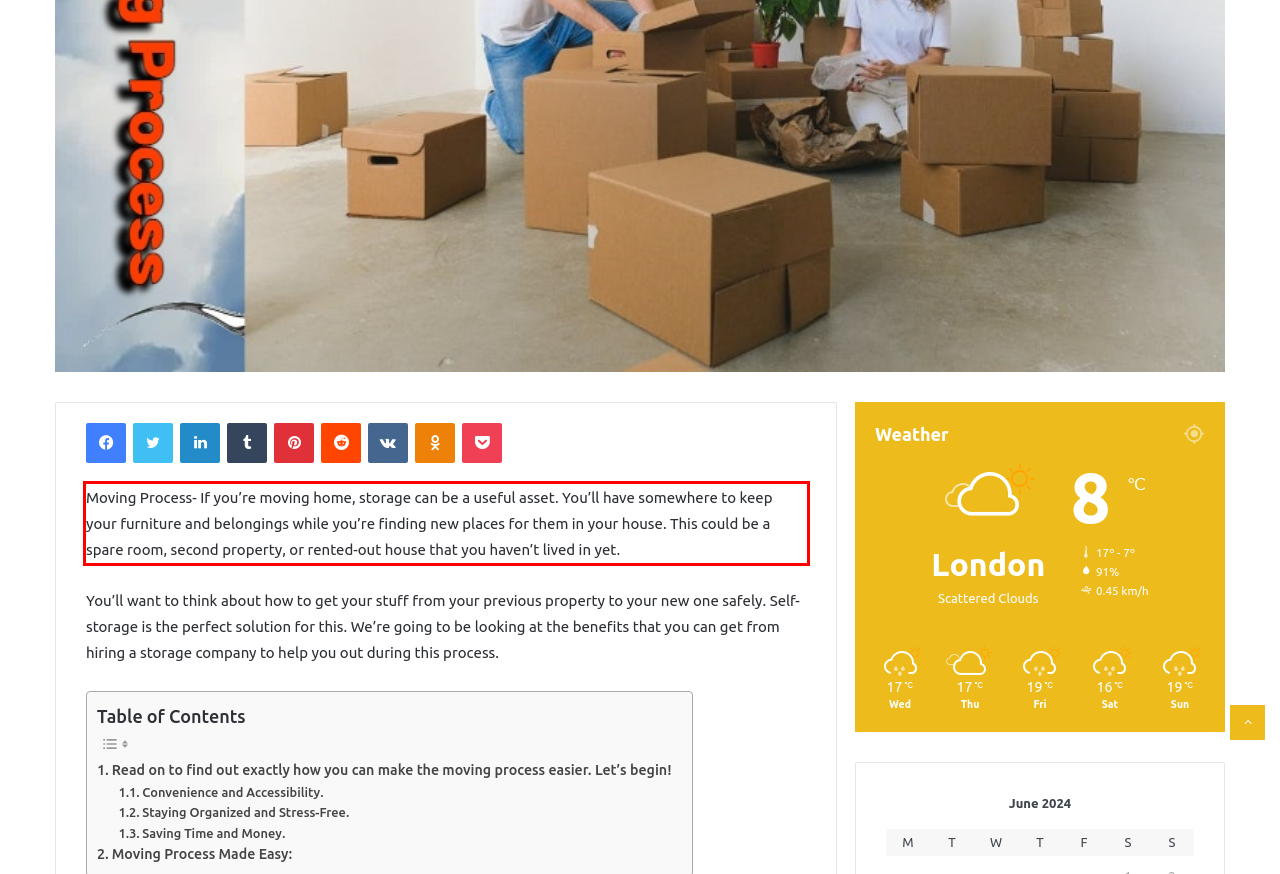Identify the text inside the red bounding box on the provided webpage screenshot by performing OCR.

Moving Process- If you’re moving home, storage can be a useful asset. You’ll have somewhere to keep your furniture and belongings while you’re finding new places for them in your house. This could be a spare room, second property, or rented-out house that you haven’t lived in yet.